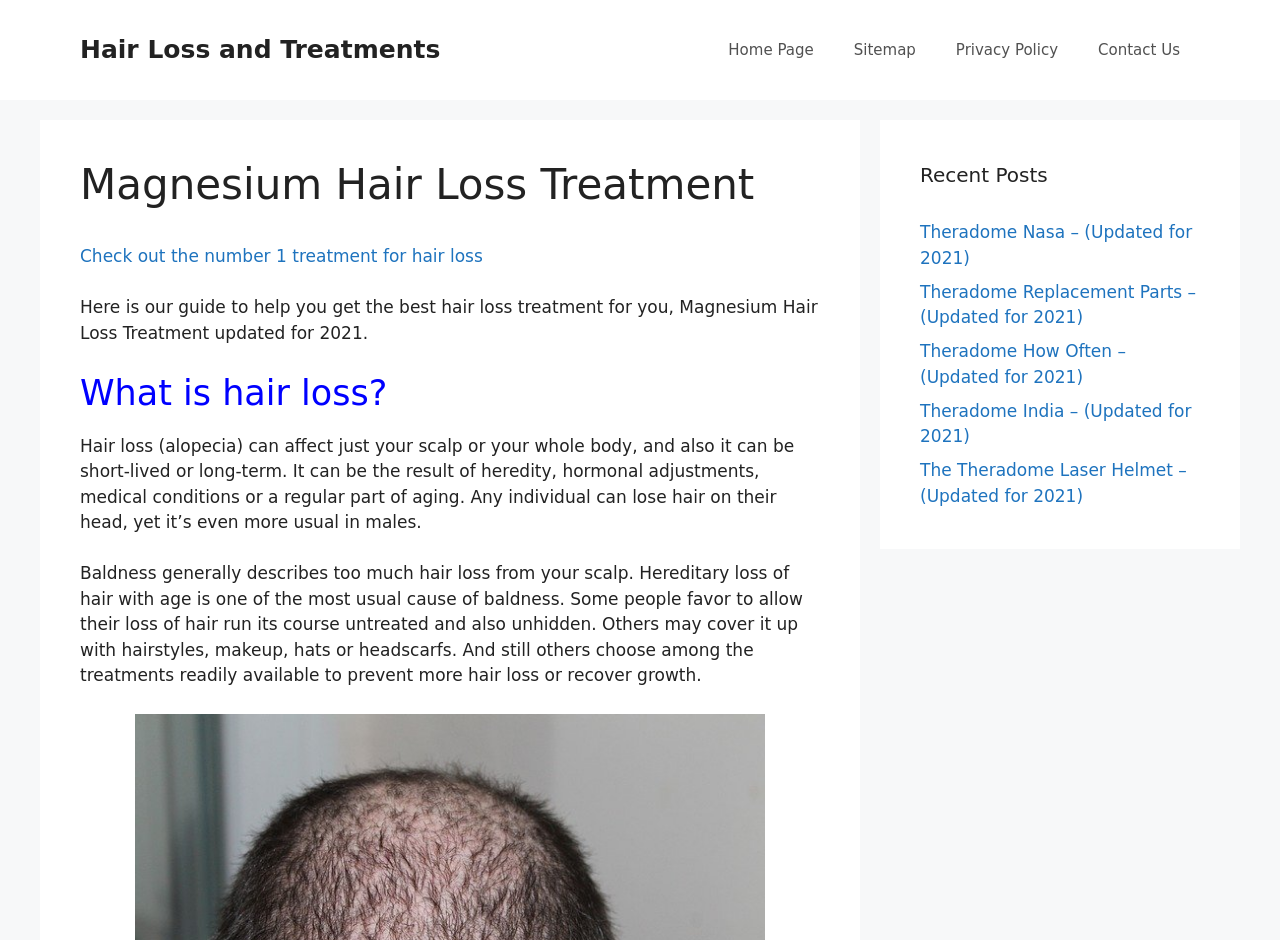Given the element description Hair Loss and Treatments, predict the bounding box coordinates for the UI element in the webpage screenshot. The format should be (top-left x, top-left y, bottom-right x, bottom-right y), and the values should be between 0 and 1.

[0.062, 0.037, 0.344, 0.068]